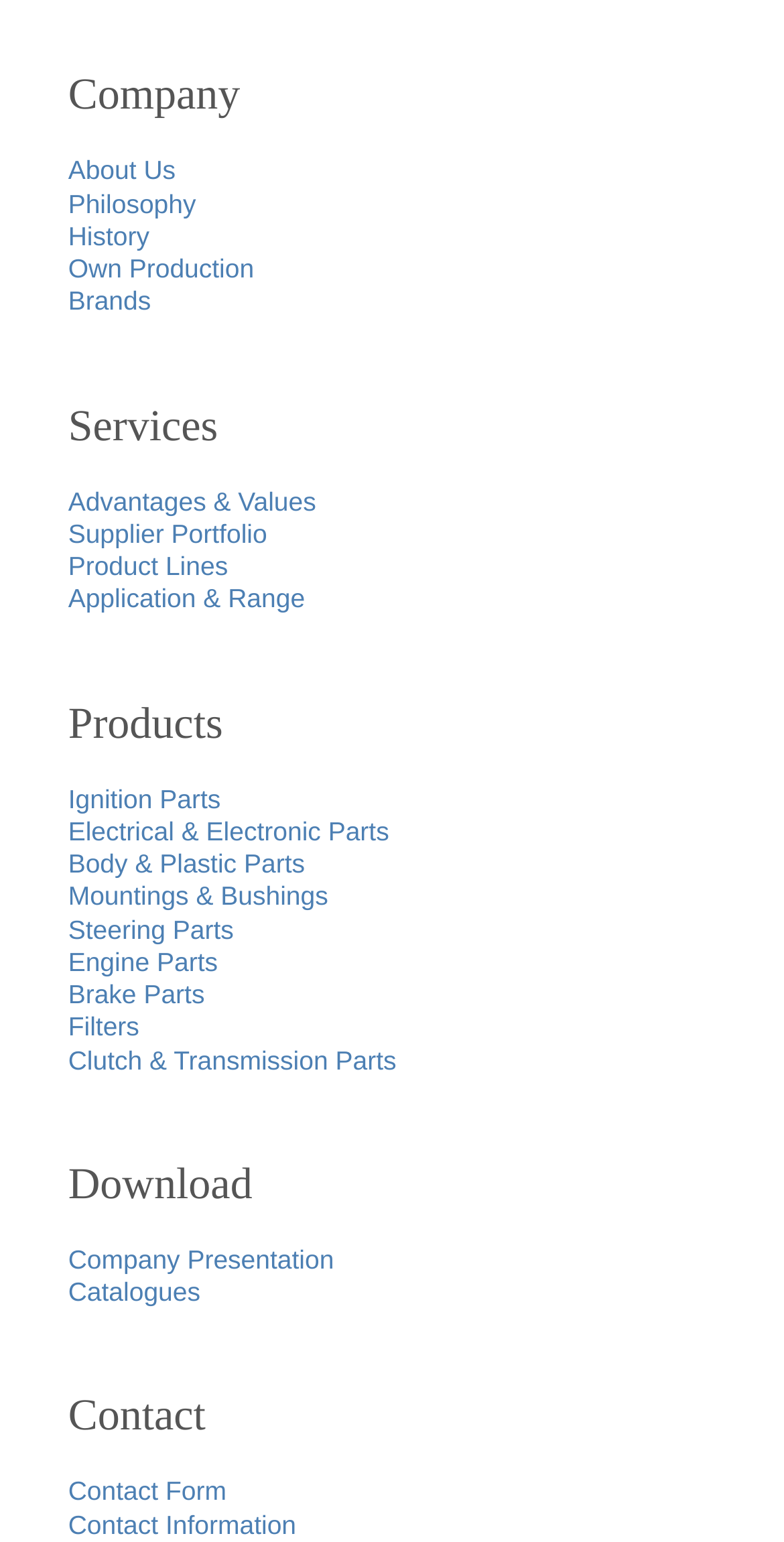Using the provided description Clutch & Transmission Parts, find the bounding box coordinates for the UI element. Provide the coordinates in (top-left x, top-left y, bottom-right x, bottom-right y) format, ensuring all values are between 0 and 1.

[0.087, 0.677, 0.506, 0.697]